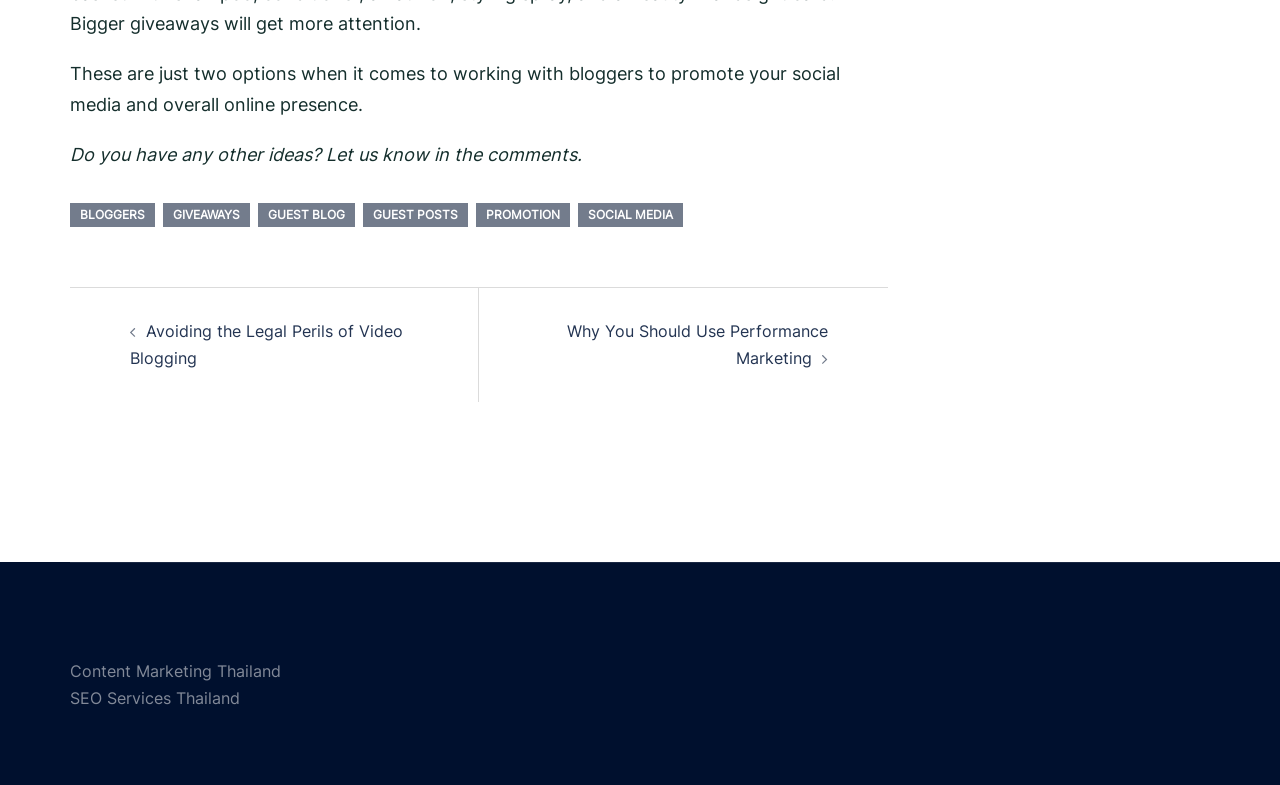With reference to the image, please provide a detailed answer to the following question: How many links are in the footer?

The footer section contains 6 links, namely 'BLOGGERS', 'GIVEAWAYS', 'GUEST BLOG', 'GUEST POSTS', 'PROMOTION', and 'SOCIAL MEDIA'.